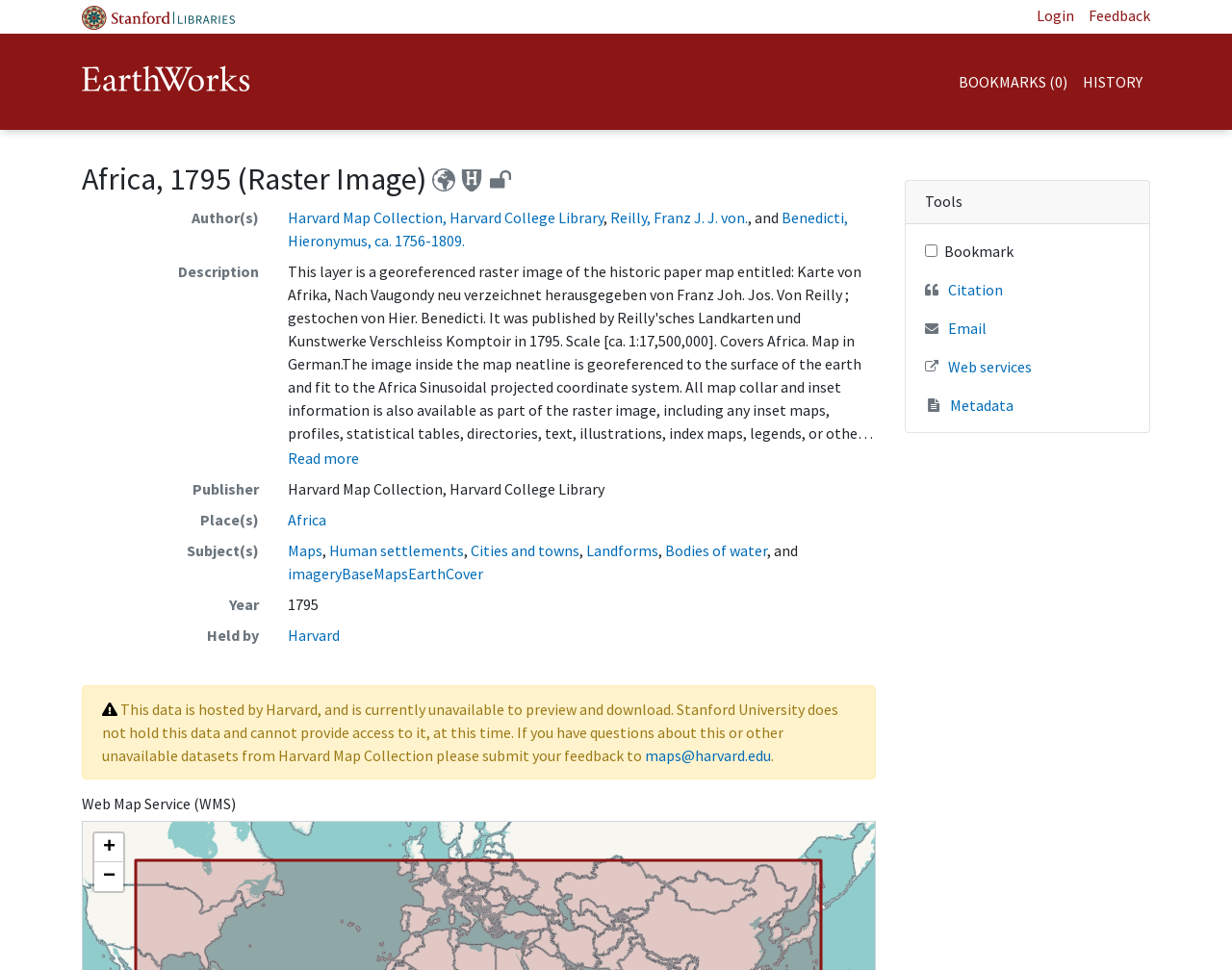Use the information in the screenshot to answer the question comprehensively: What is the name of the map collection?

I found this answer by looking at the description list detail that says 'Author(s)' and then finding the link that says 'Harvard Map Collection, Harvard College Library'.